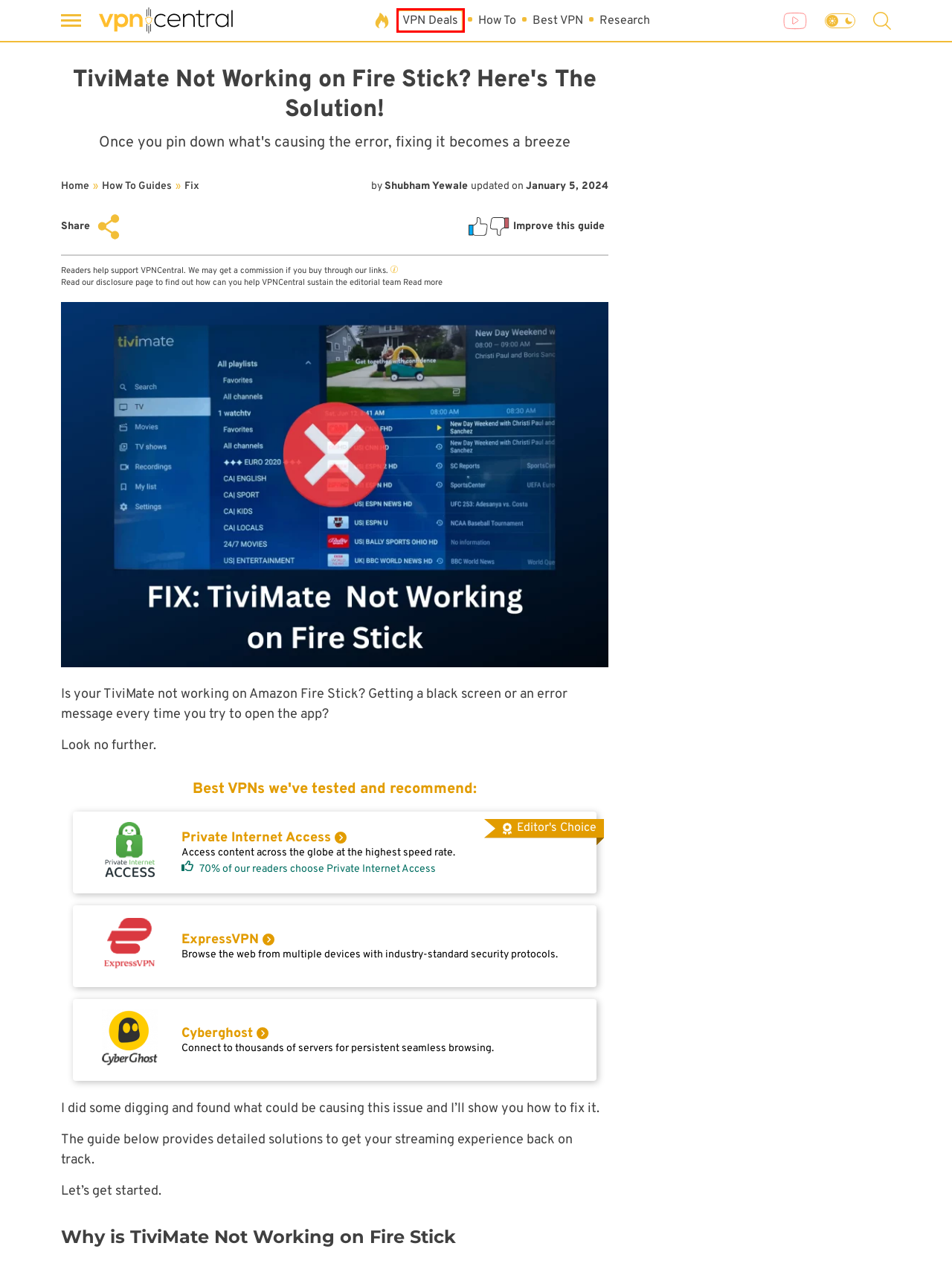Given a webpage screenshot with a red bounding box around a UI element, choose the webpage description that best matches the new webpage after clicking the element within the bounding box. Here are the candidates:
A. Affiliate Disclosure - VPNCentral
B. In-Depth Tests & Research Archives - VPNCentral
C. Fix: TOD TV Not Working in the UAE [5 Workarounds] - VPNCentral
D. Best VPN Archives - Find The Top-Notch Tools - VPNCentral
E. How To Guides Archives - VPNCentral
F. VPNCentral - Your #1 Resource for VPN Information
G. Best VPN Deals Right Now! [May 2024] - VPNCentral
H. Shubham Yewale - Technical Writer at VPNCentral.com

G